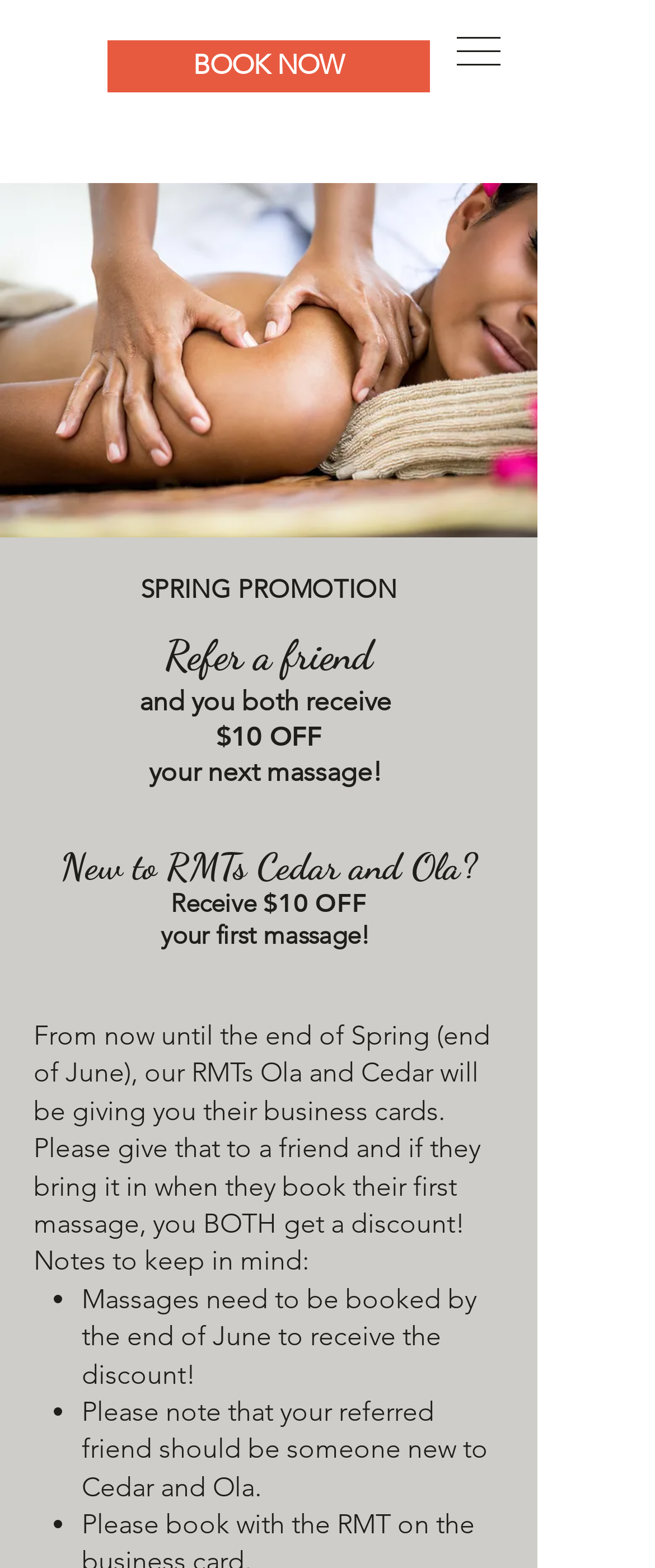Identify and provide the bounding box for the element described by: "Ola".

[0.397, 0.674, 0.472, 0.694]